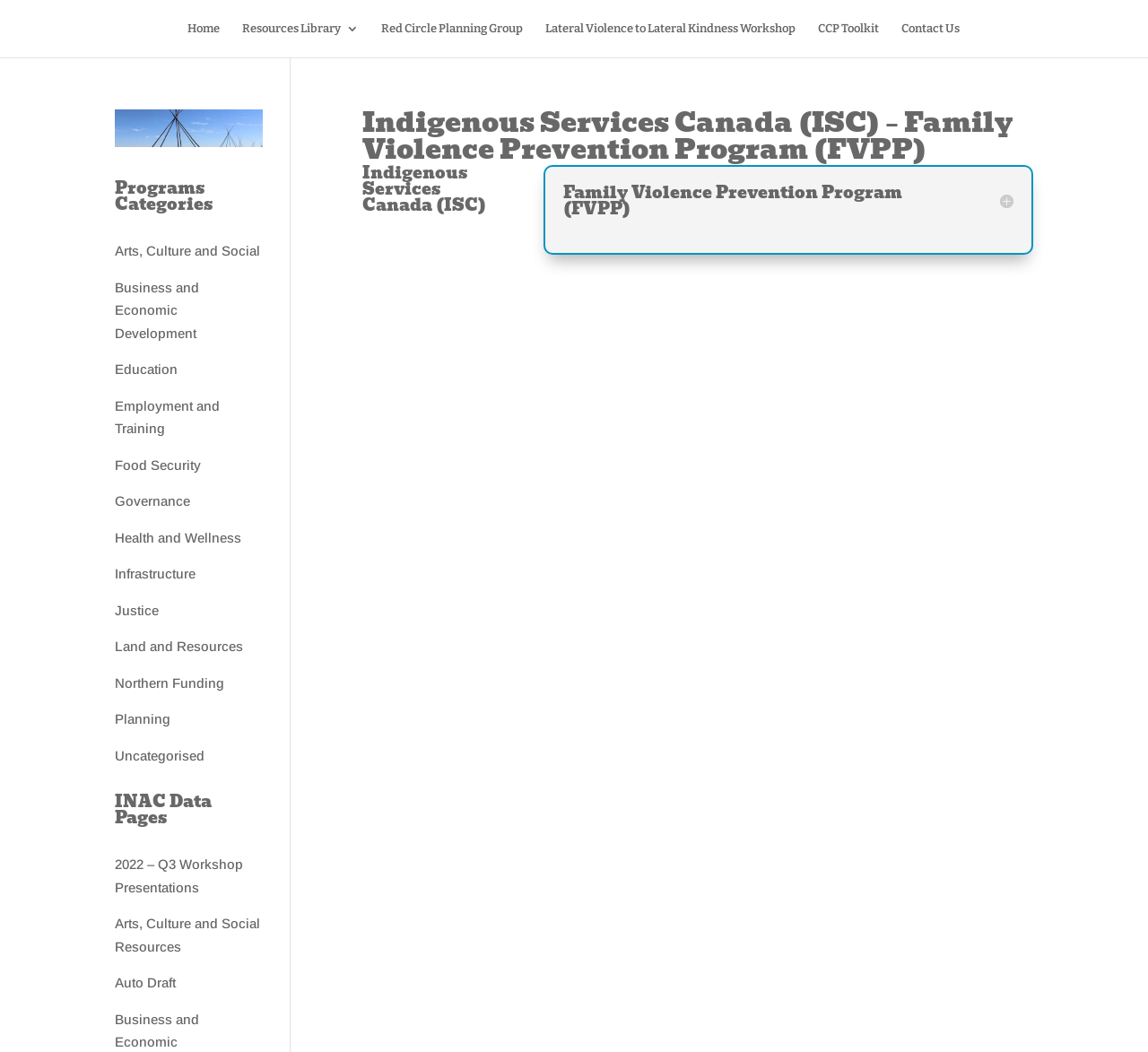What is the name of the image on the webpage?
Refer to the image and provide a one-word or short phrase answer.

Home-Featured-INAC